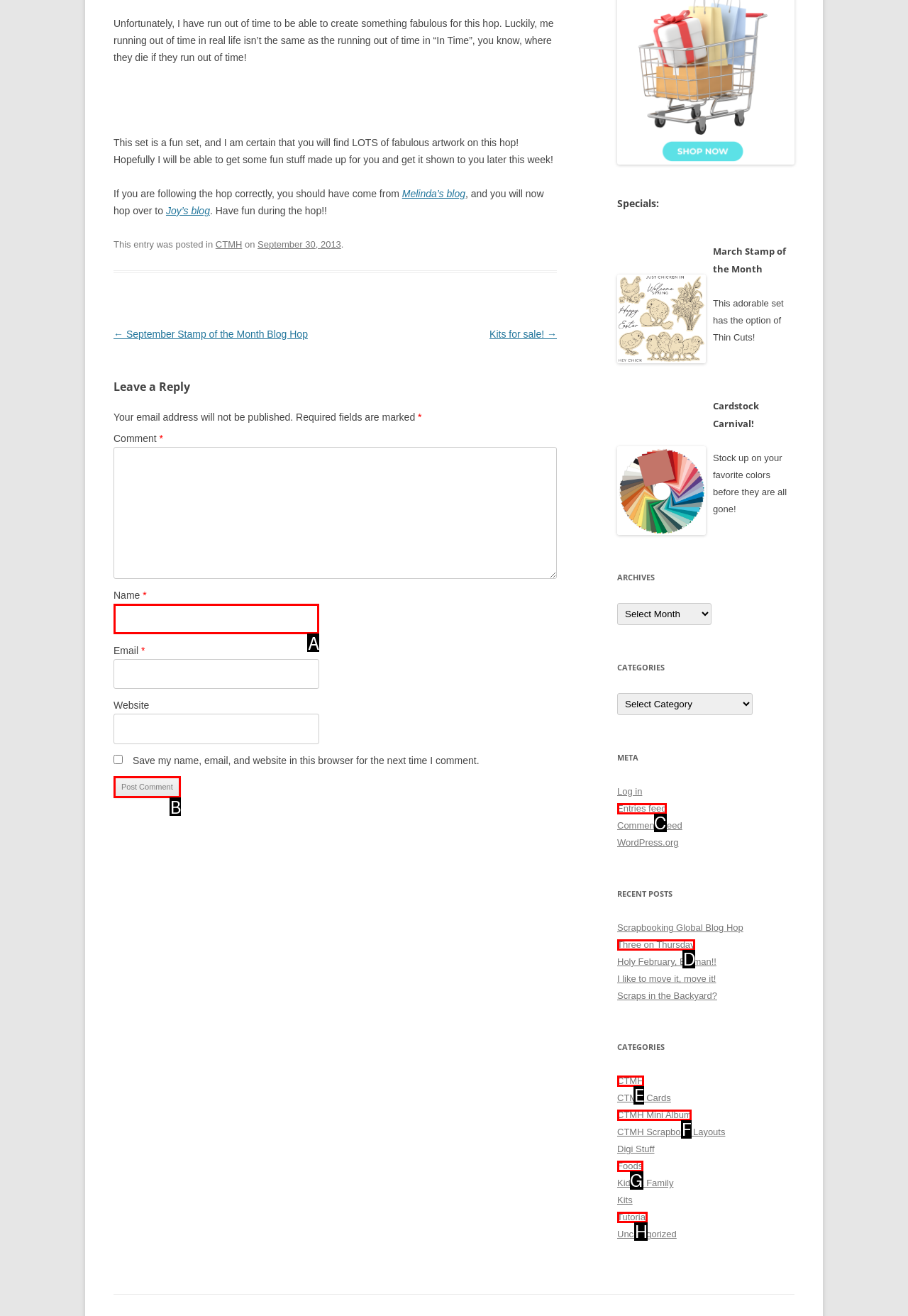Determine which option matches the element description: parent_node: Name * name="author"
Answer using the letter of the correct option.

A